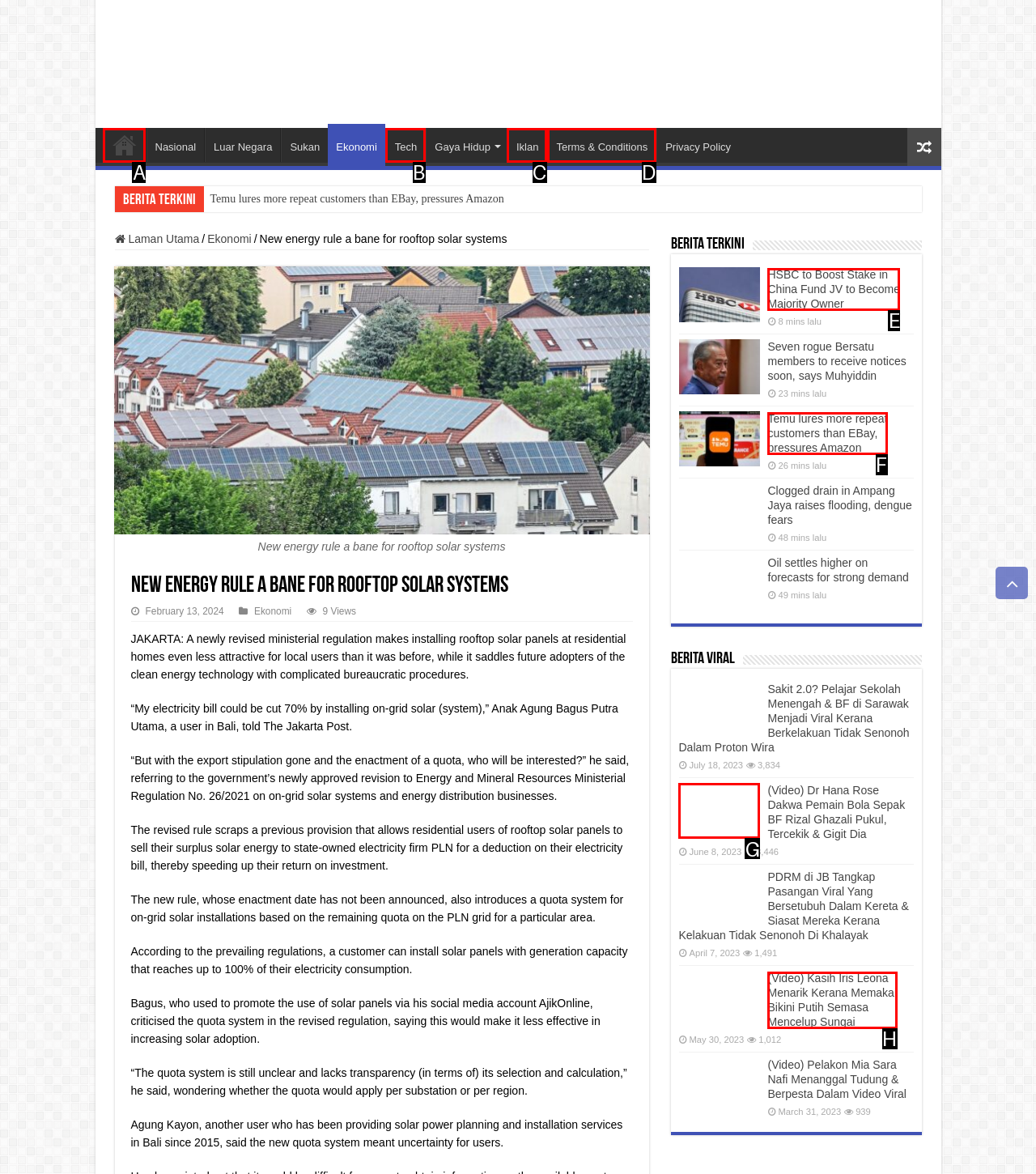Which HTML element matches the description: Terms & Conditions the best? Answer directly with the letter of the chosen option.

D